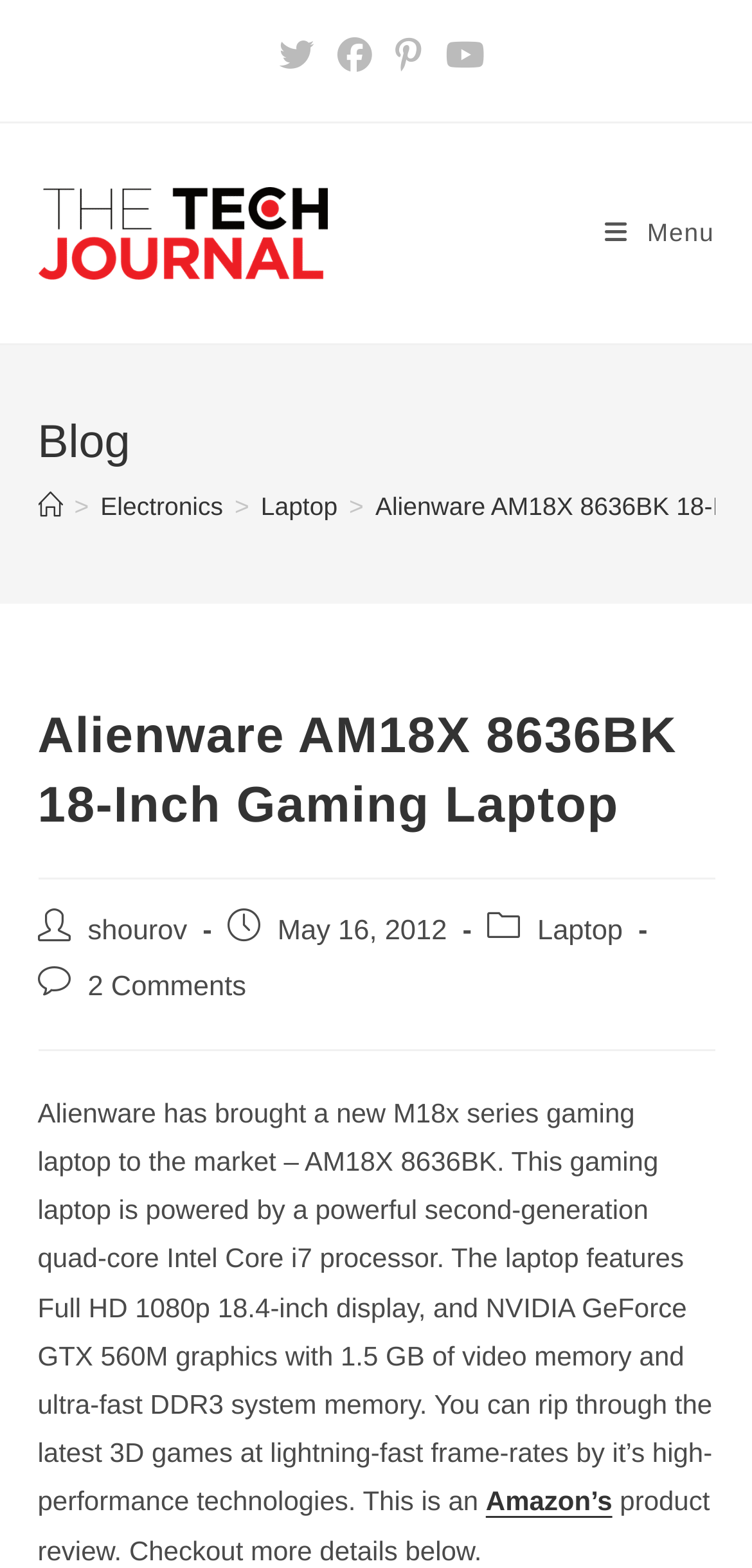Predict the bounding box coordinates of the area that should be clicked to accomplish the following instruction: "Visit Facebook page". The bounding box coordinates should consist of four float numbers between 0 and 1, i.e., [left, top, right, bottom].

[0.433, 0.025, 0.51, 0.047]